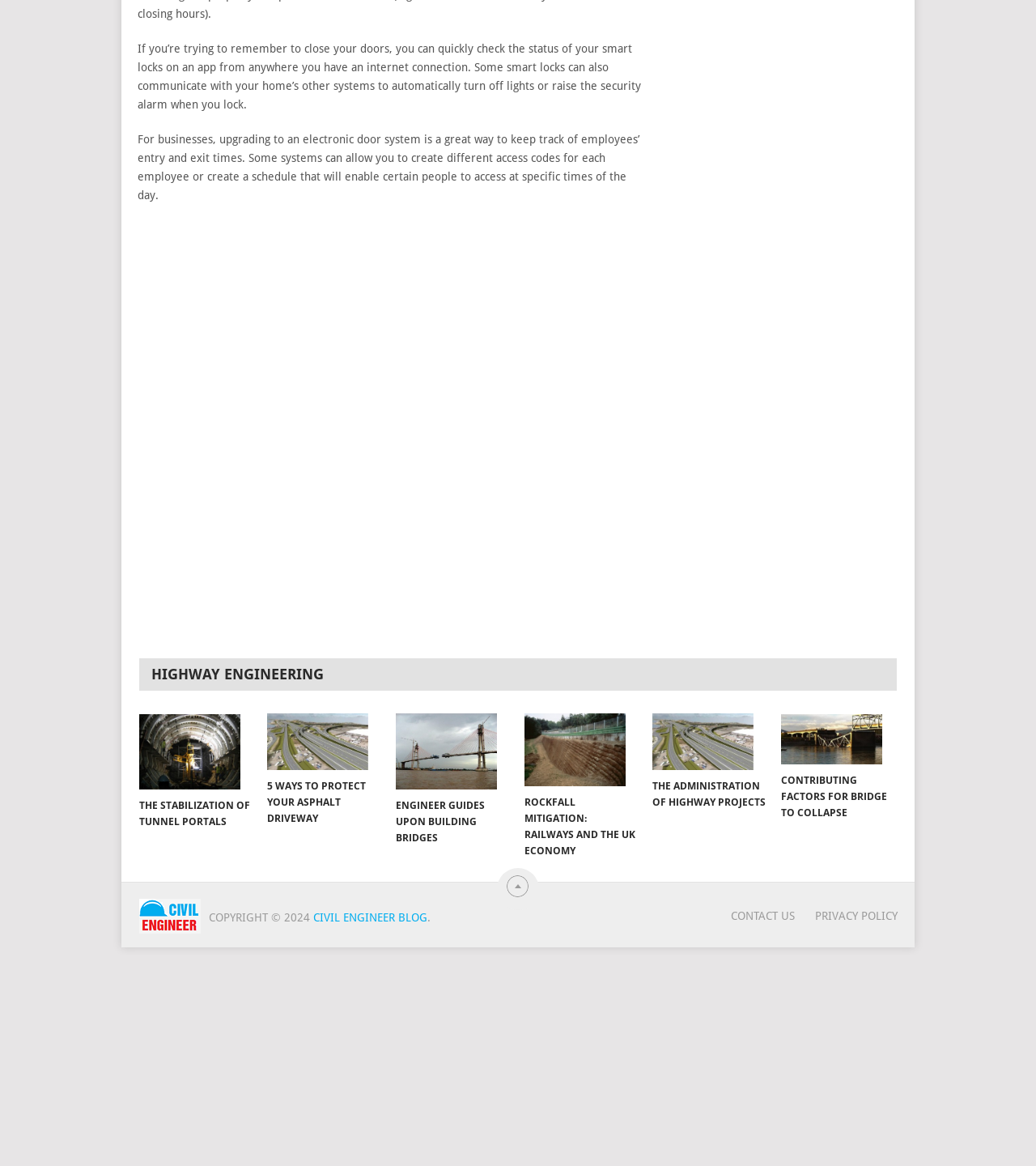How many links are there in the webpage?
Could you answer the question with a detailed and thorough explanation?

I counted the number of links in the webpage, excluding the advertisements and the copyright information. There are 9 links in total, including 'Tunnel Construction', '5 WAYS TO PROTECT YOUR ASPHALT DRIVEWAY', 'Bridge Design and Construction', and others.